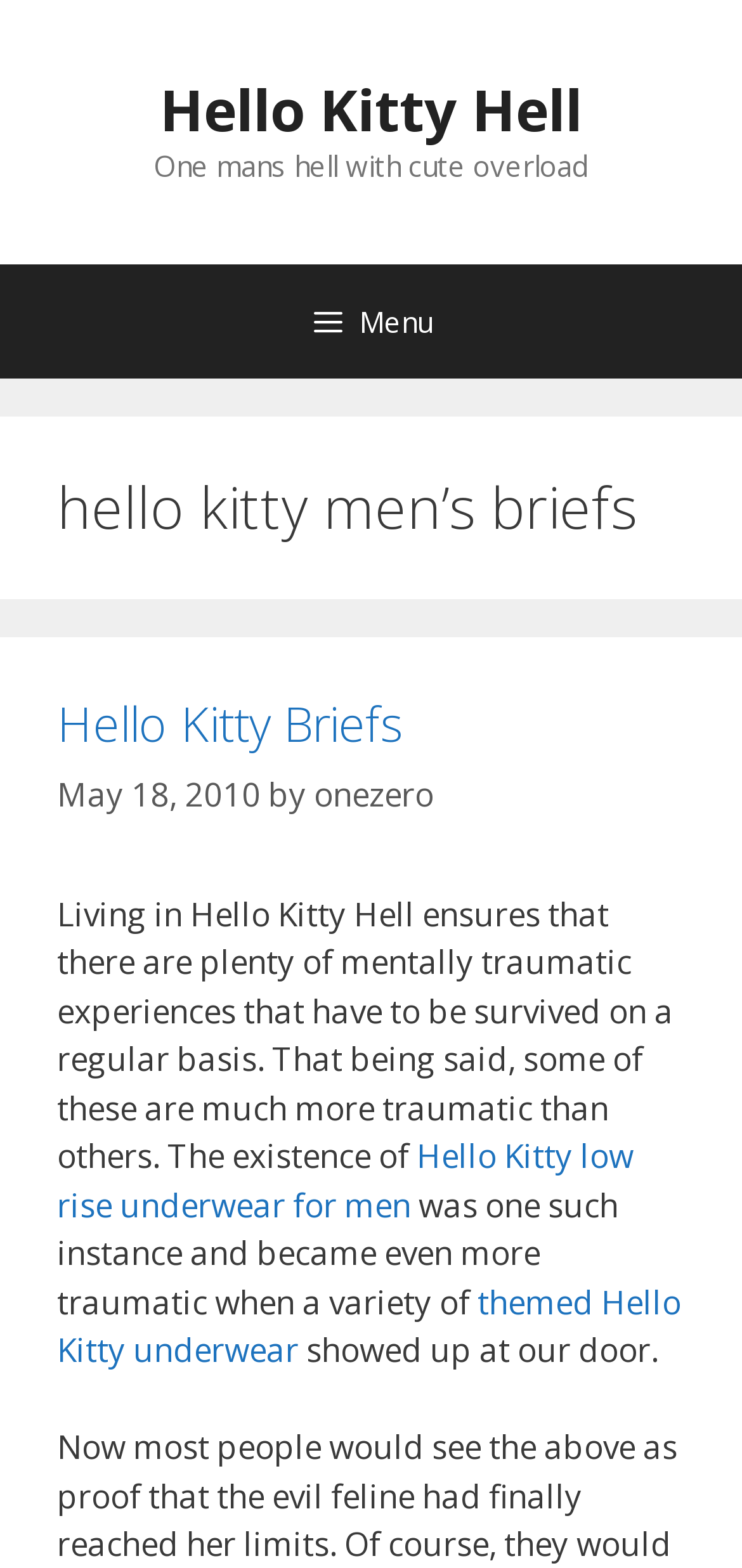What is the date of the article?
Look at the image and answer the question using a single word or phrase.

May 18, 2010